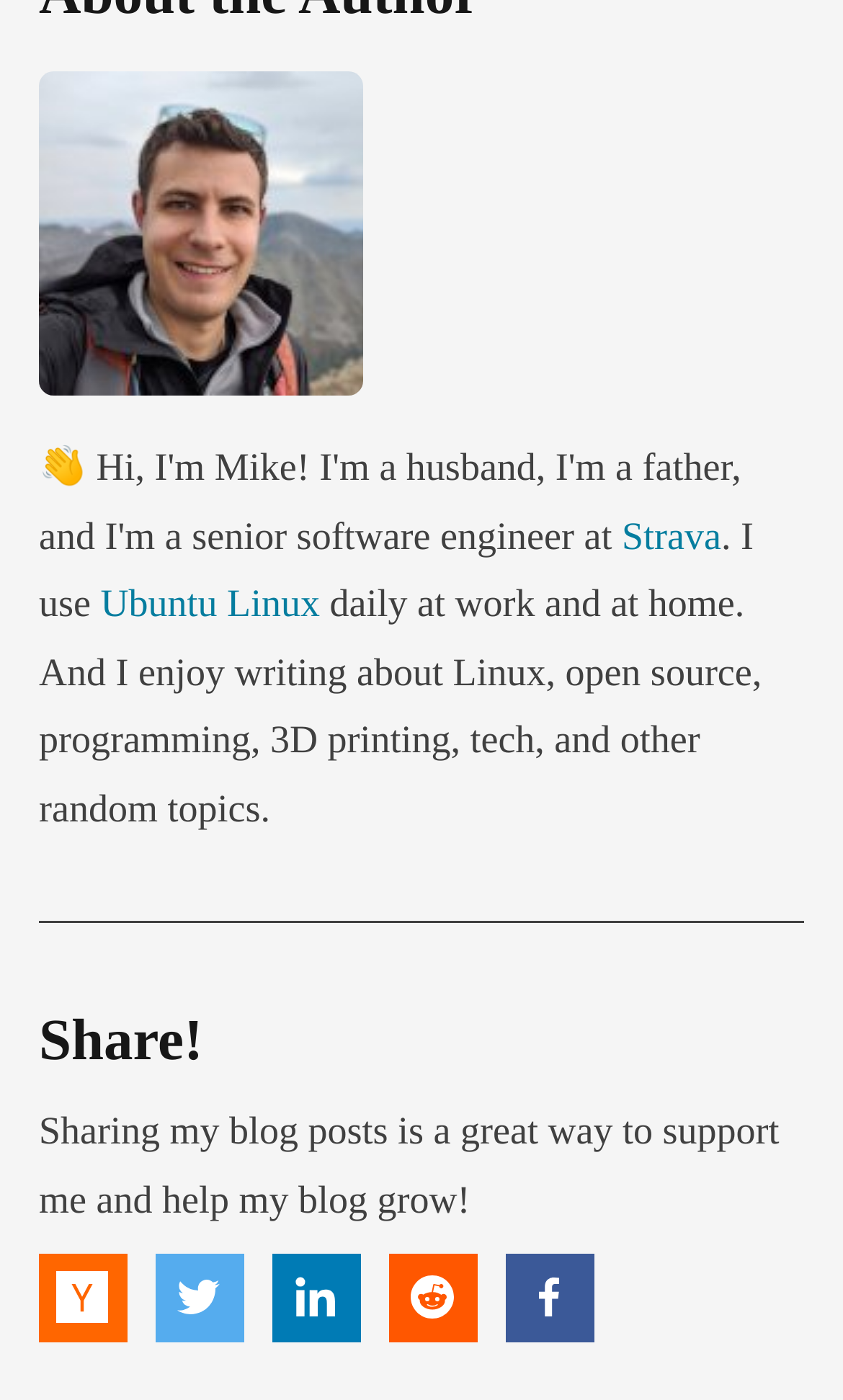How many social media platforms can you share the article on?
Please answer the question as detailed as possible based on the image.

The 'Share!' section has links to share the article on five social media platforms: Hacker News, Twitter, LinkedIn, Reddit, and Facebook.